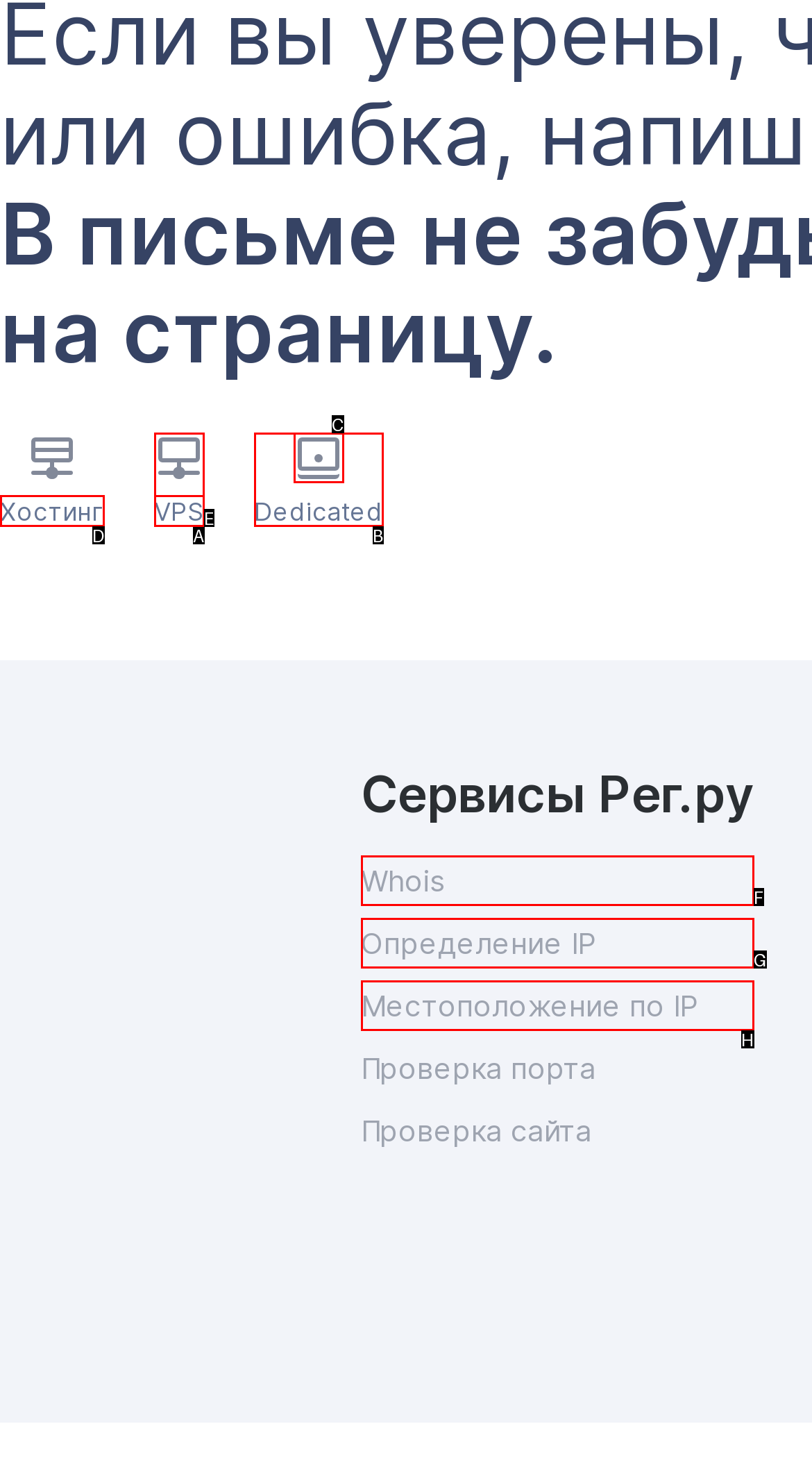Select the HTML element that best fits the description: Местоположение по IP
Respond with the letter of the correct option from the choices given.

H